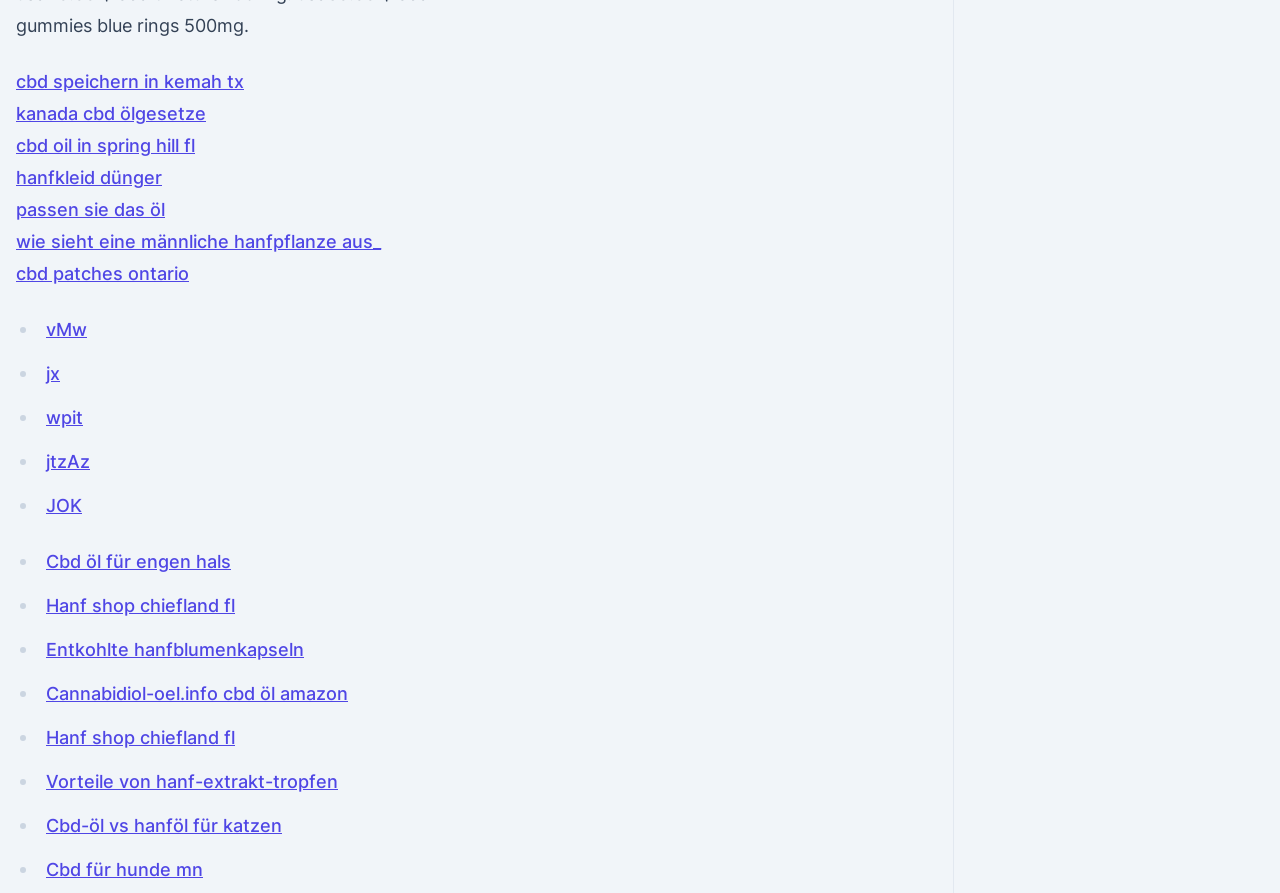Is there a link about CBD oil for cats?
Based on the image, respond with a single word or phrase.

Yes